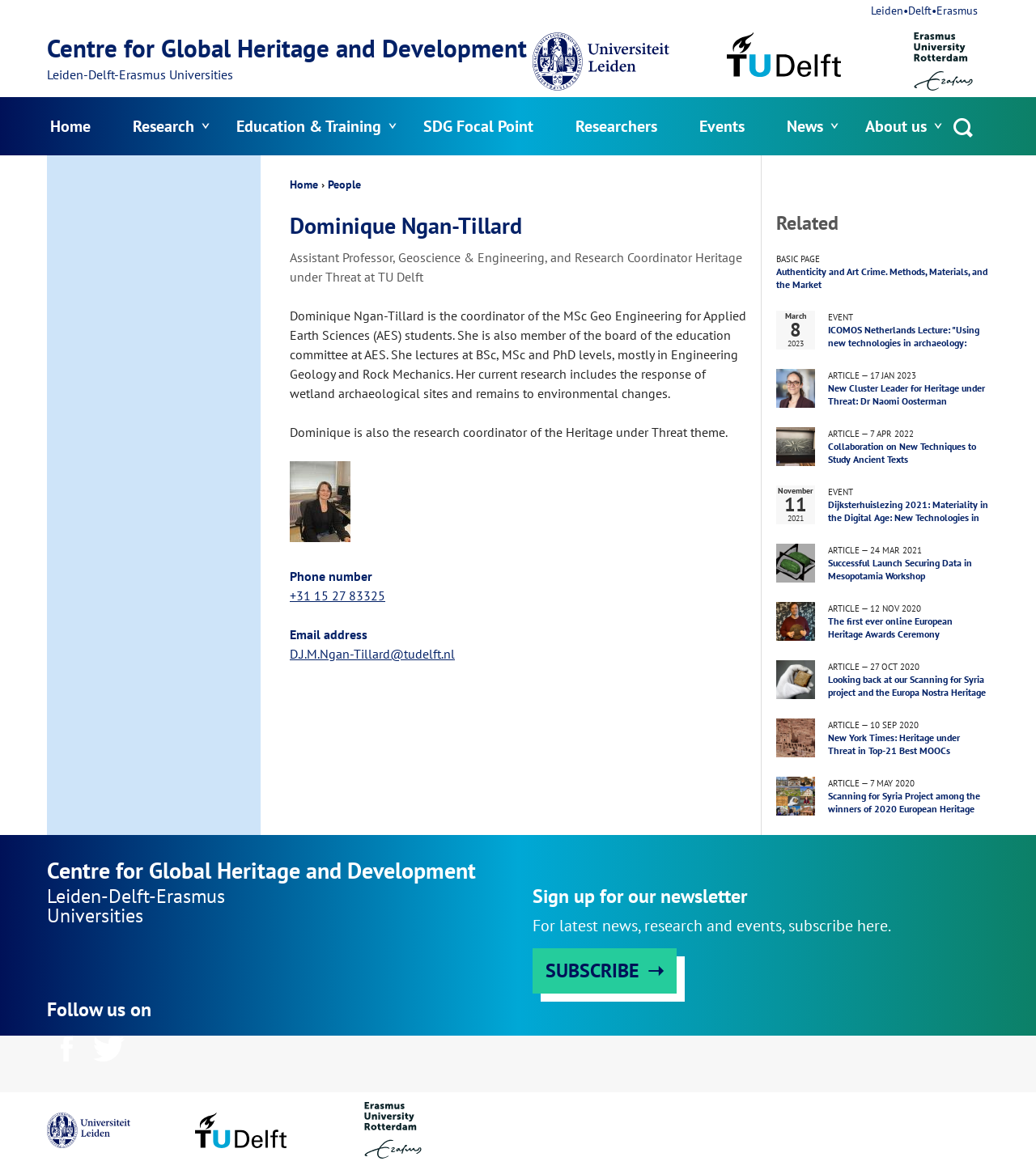Identify the bounding box coordinates of the specific part of the webpage to click to complete this instruction: "Post a comment".

None